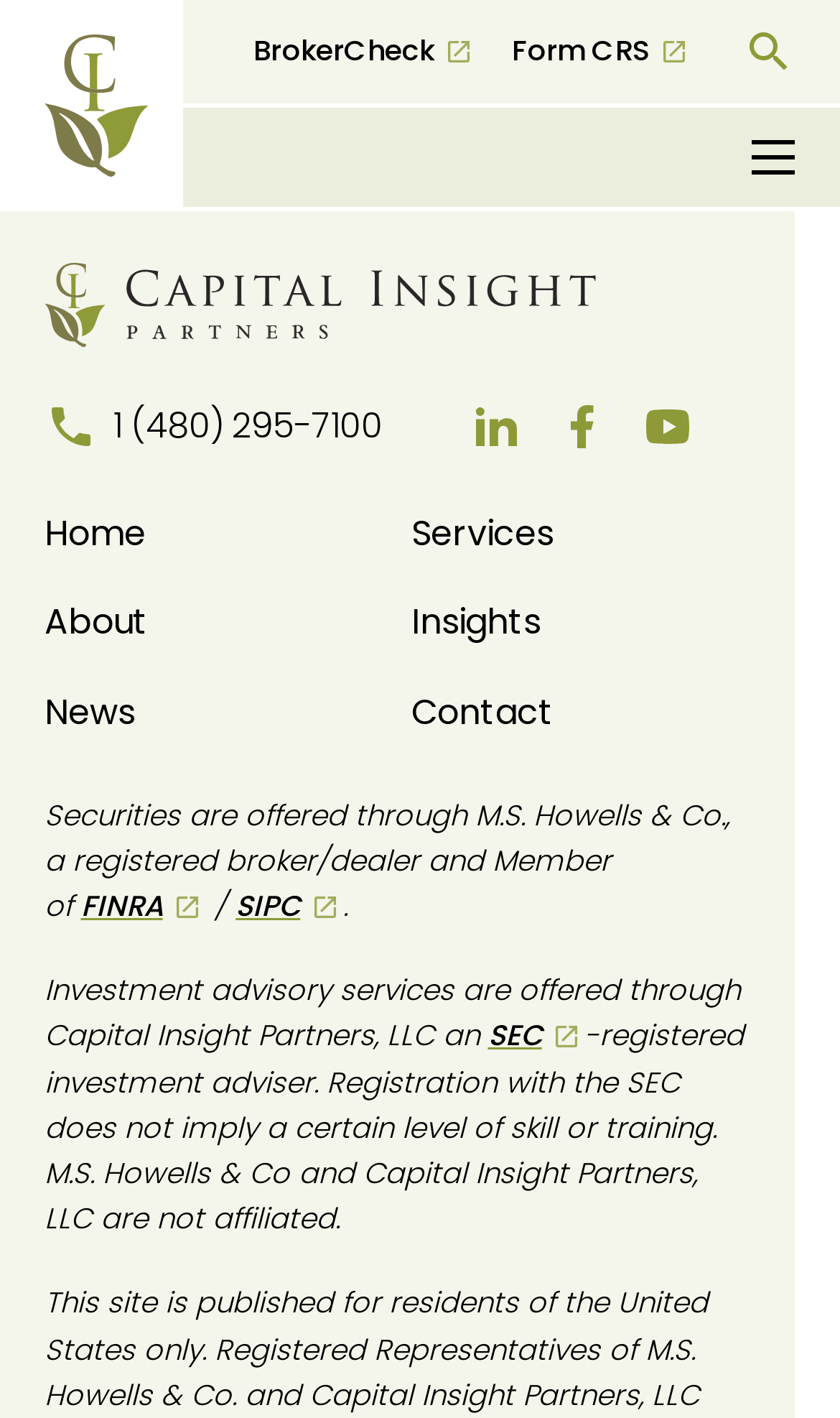Respond to the question below with a concise word or phrase:
What is the phone number?

(480) 295-7100